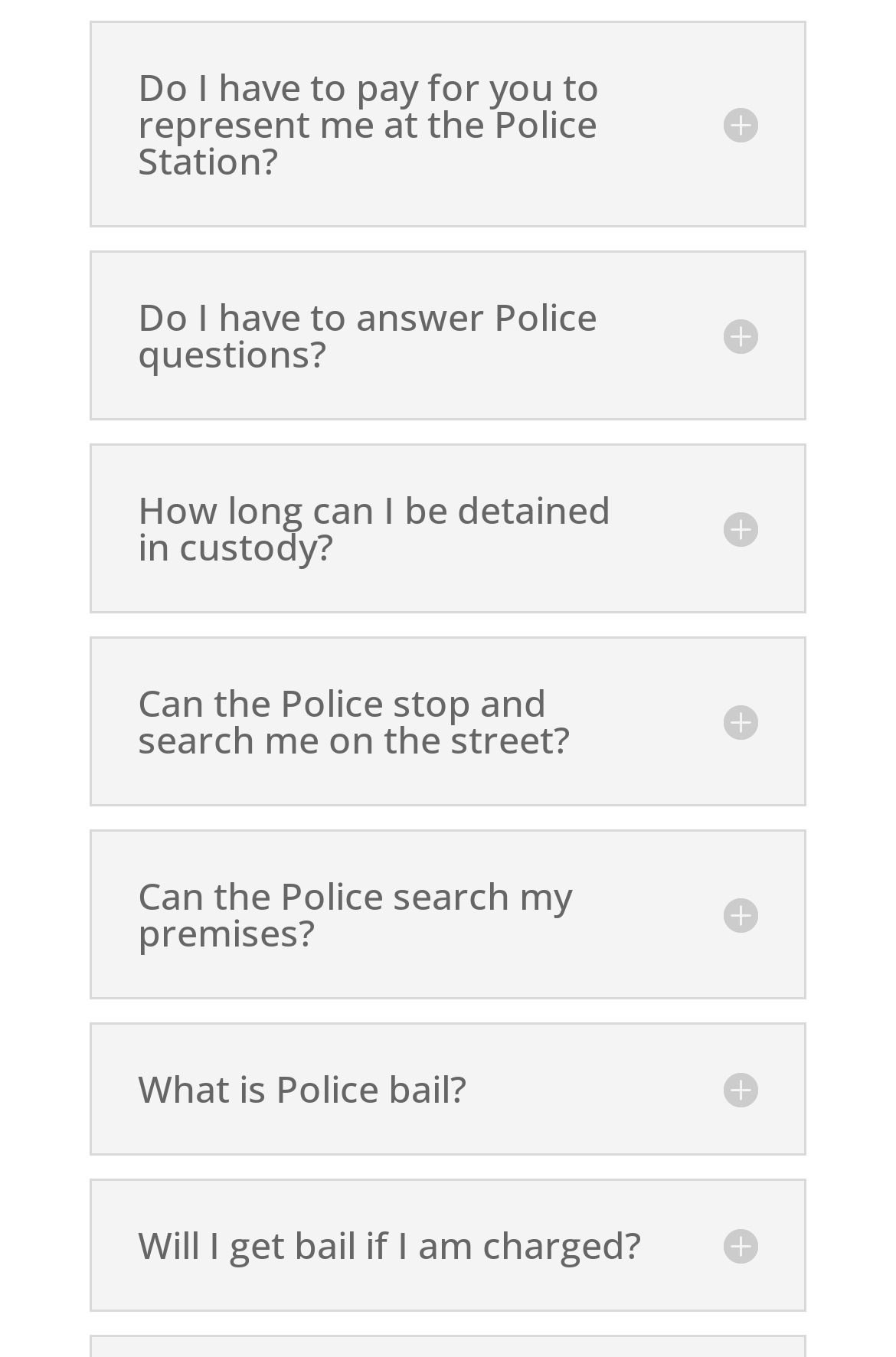How many questions are on this webpage?
Answer with a single word or short phrase according to what you see in the image.

7